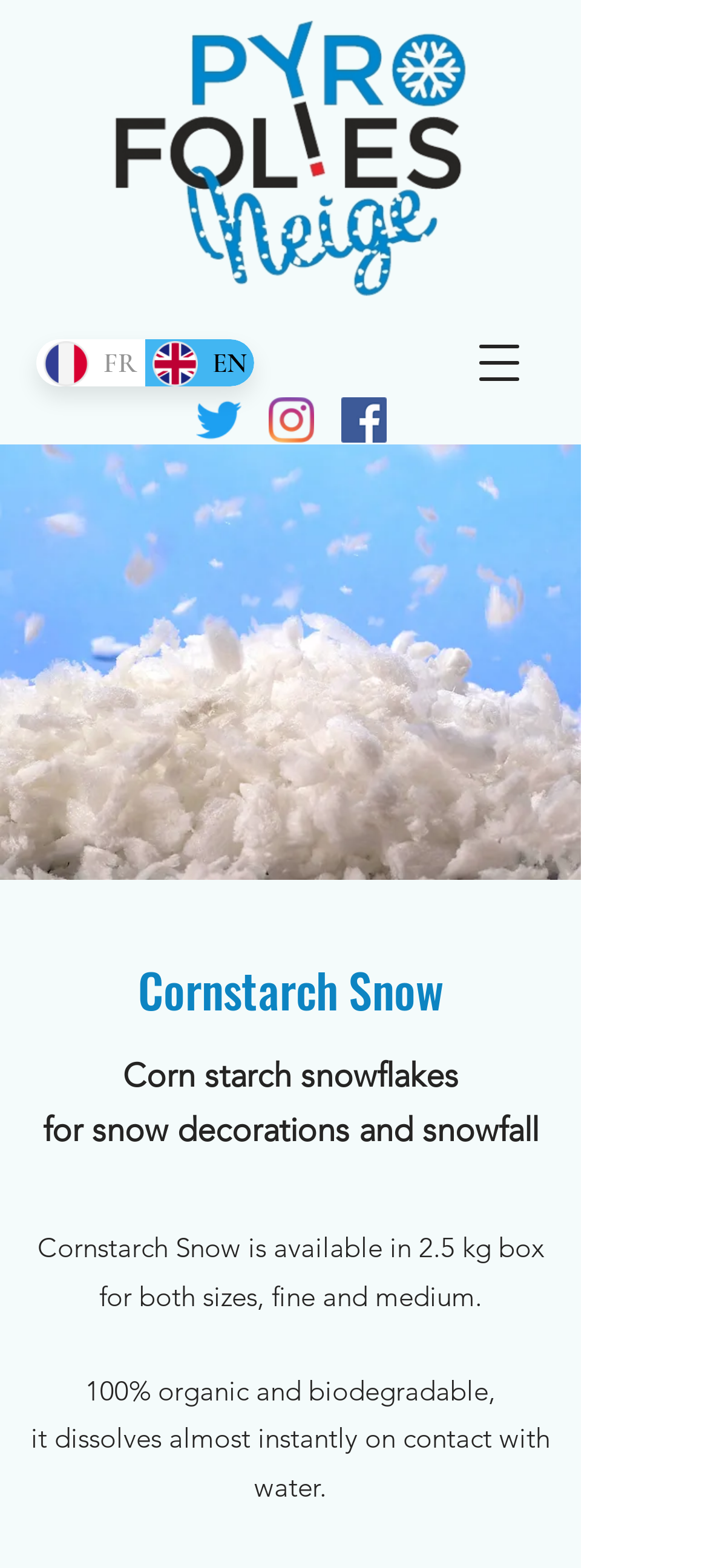Please examine the image and answer the question with a detailed explanation:
What is the website's social media platform?

I found this answer by looking at the social bar section on the top right of the webpage, which contains links to Twitter, Instagram, and Facebook.